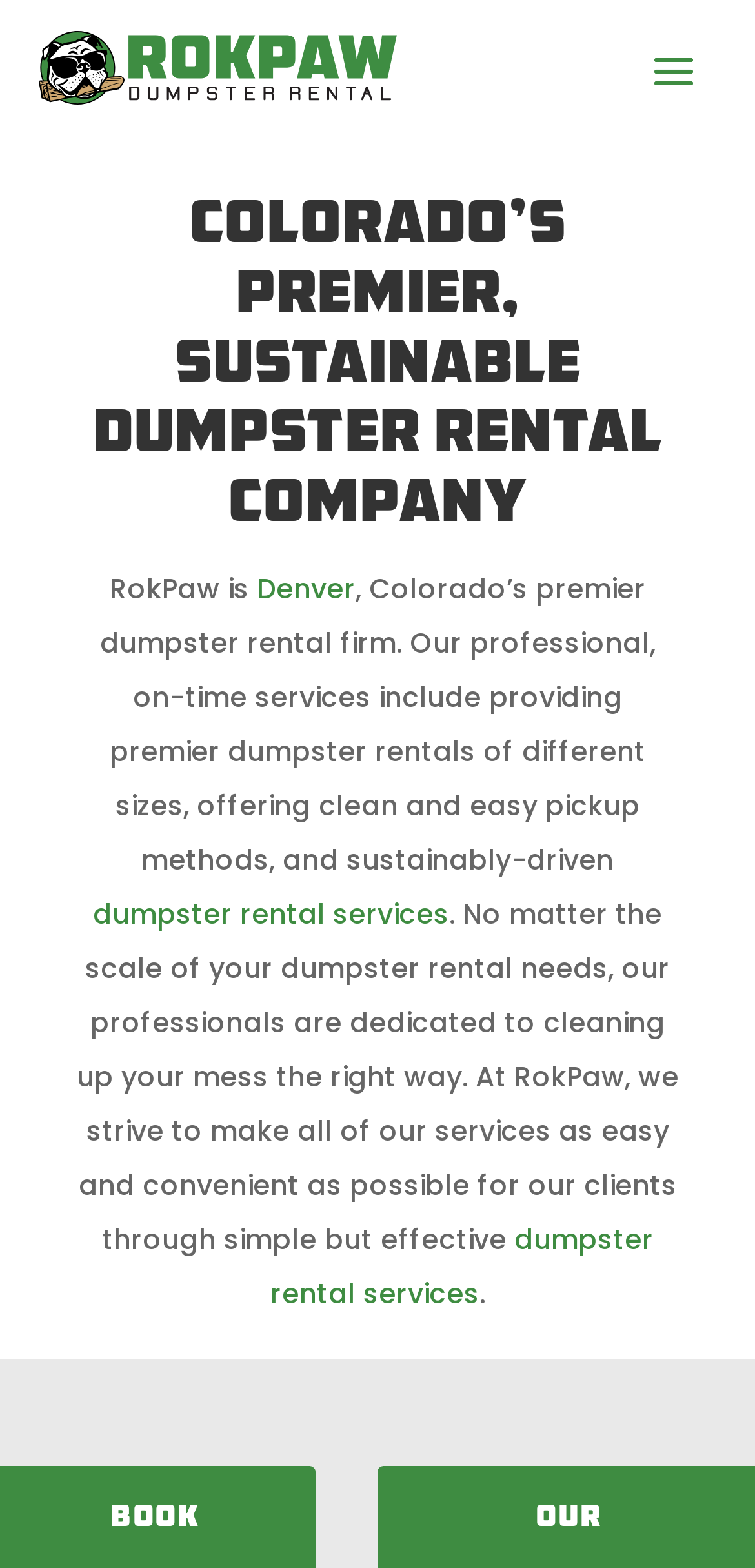What is the focus of RokPaw's services?
Refer to the screenshot and respond with a concise word or phrase.

Sustainability